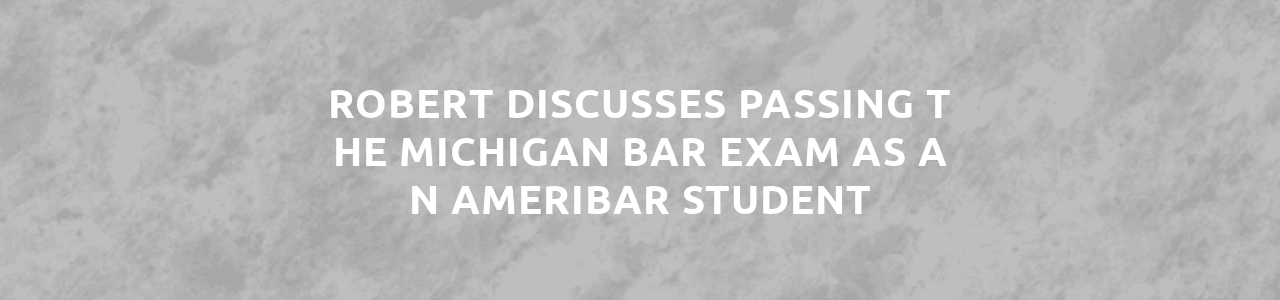What is the topic of Robert's personal narrative?
Based on the image, give a concise answer in the form of a single word or short phrase.

Michigan Bar Exam